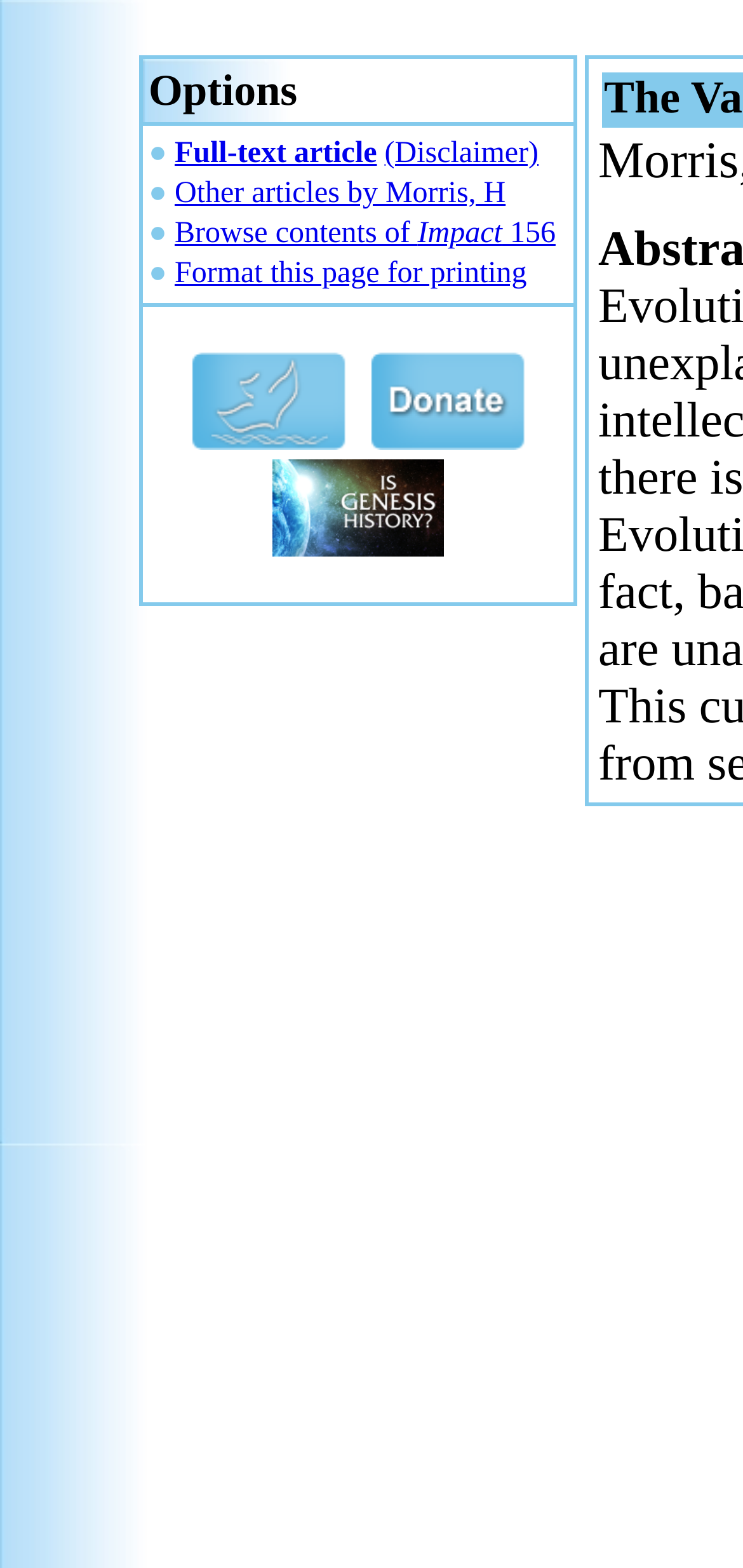Please identify the bounding box coordinates of the area that needs to be clicked to fulfill the following instruction: "Click on Full-text article."

[0.235, 0.088, 0.507, 0.108]